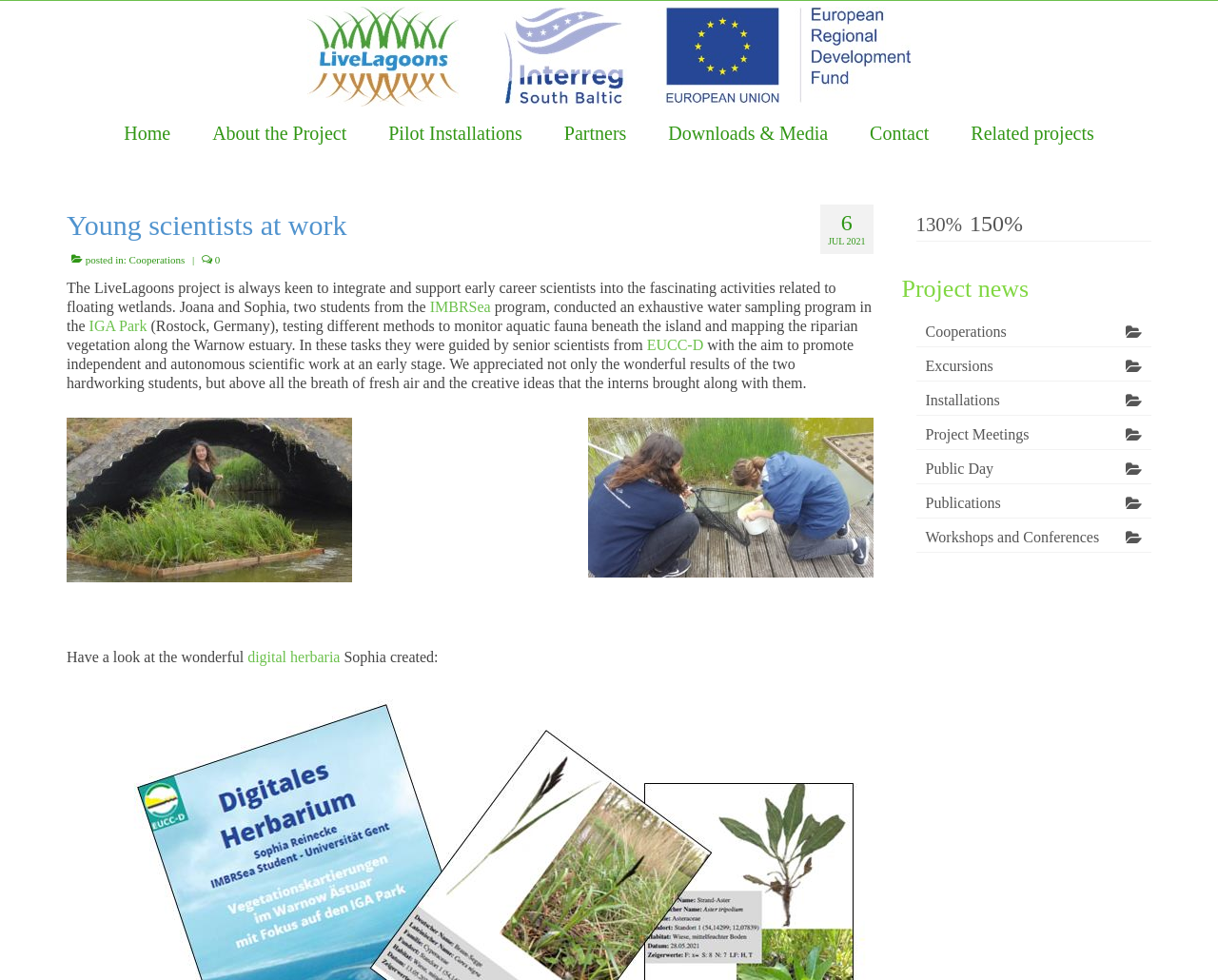What are Joana and Sophia from?
Please respond to the question with a detailed and informative answer.

According to the text, Joana and Sophia, two students, are from the IMBRSea program. This information can be found in the paragraph that starts with 'The LiveLagoons project is always keen to integrate and support early career scientists...'.